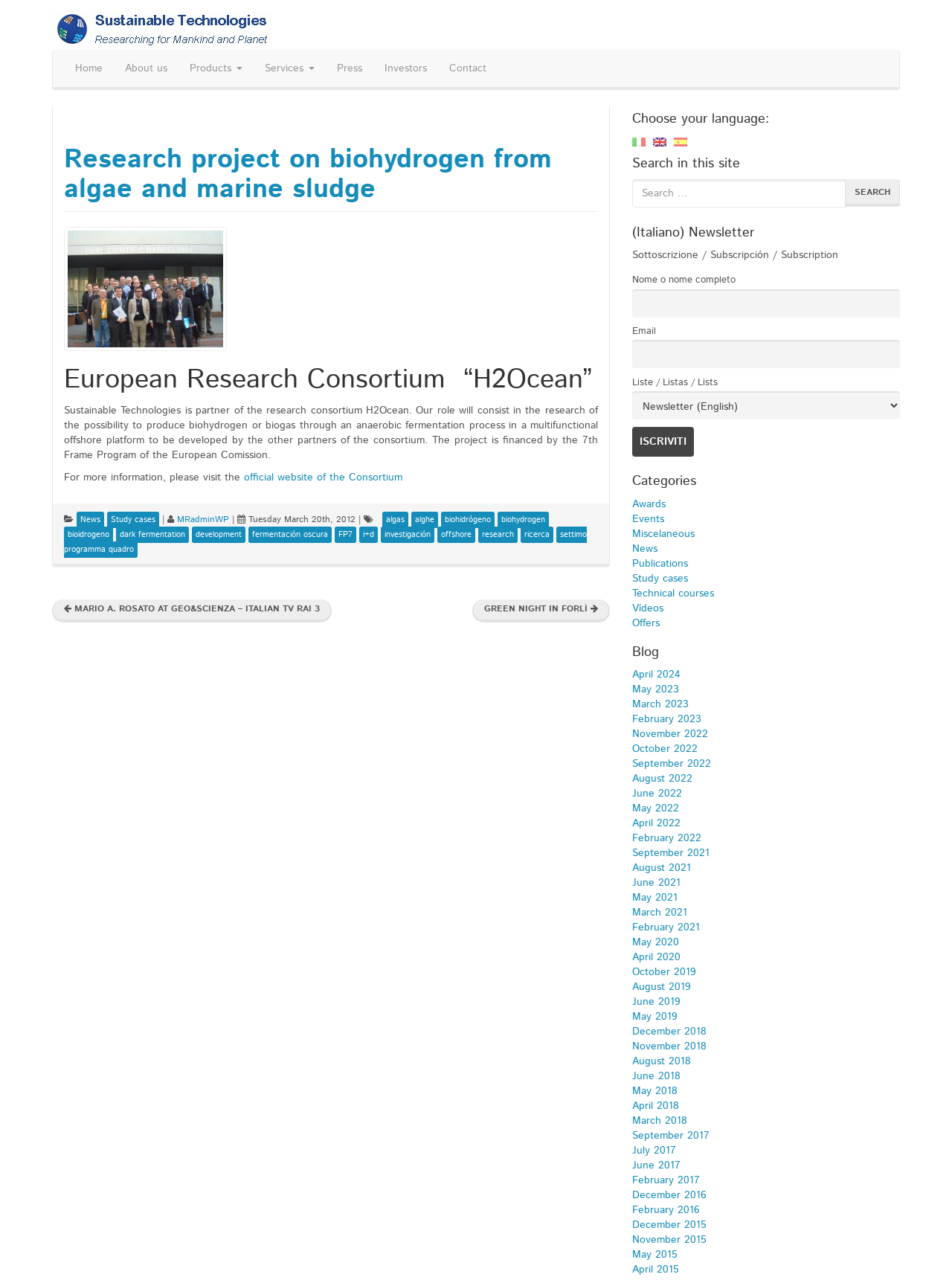What is the purpose of the research consortium?
Examine the image closely and answer the question with as much detail as possible.

The purpose of the research consortium can be found in the static text 'Sustainable Technologies is partner of the research consortium H2Ocean. Our role will consist in the research of the possibility to produce biohydrogen or biogas through an anaerobic fermentation process...' which is located in the article section of the webpage.